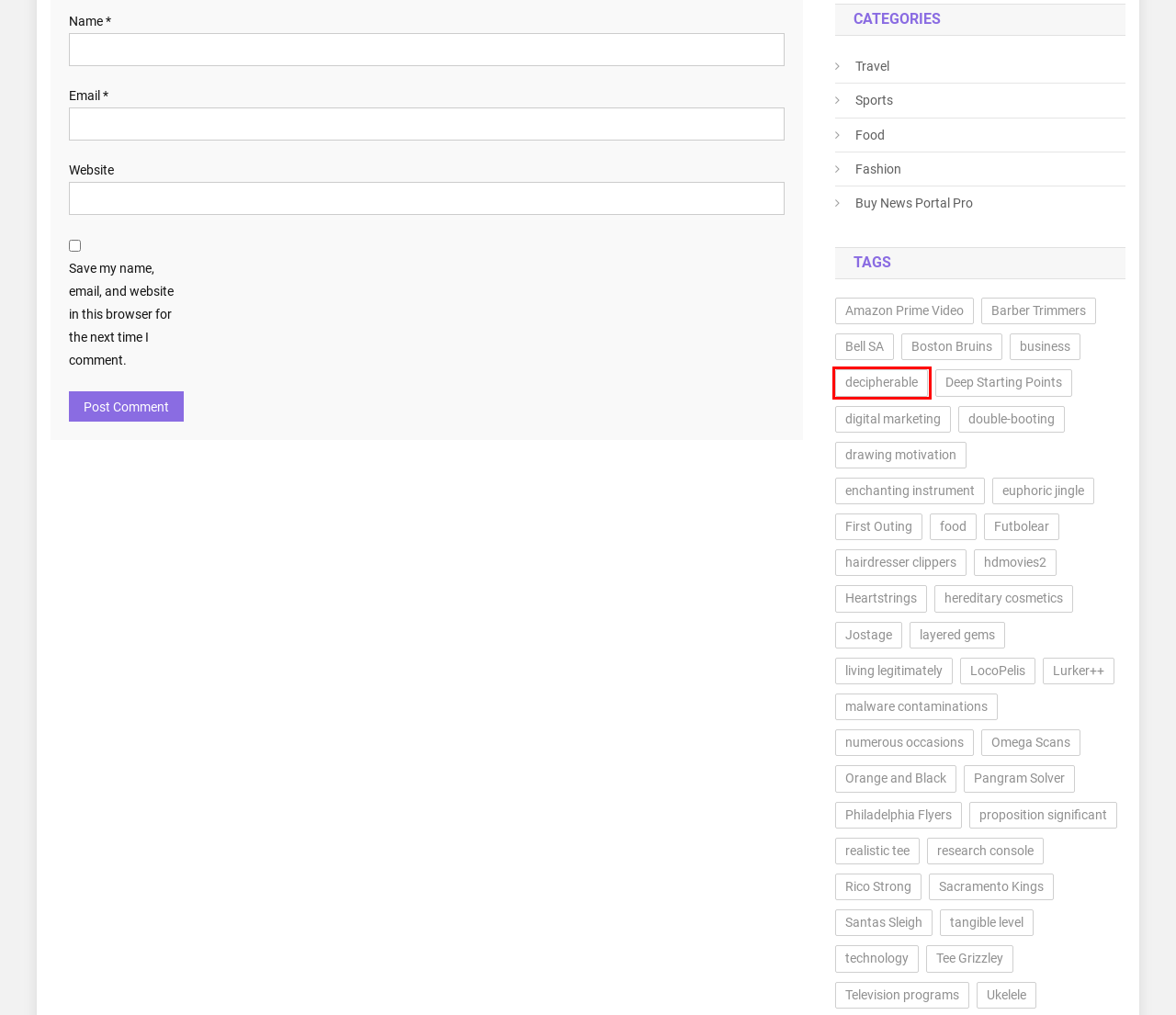You are given a webpage screenshot where a red bounding box highlights an element. Determine the most fitting webpage description for the new page that loads after clicking the element within the red bounding box. Here are the candidates:
A. Ukelele Archives -
B. Philadelphia Flyers Archives -
C. Pangram Solver Archives -
D. decipherable Archives -
E. Bell SA Archives -
F. enchanting instrument Archives -
G. living legitimately Archives -
H. Television programs Archives -

D